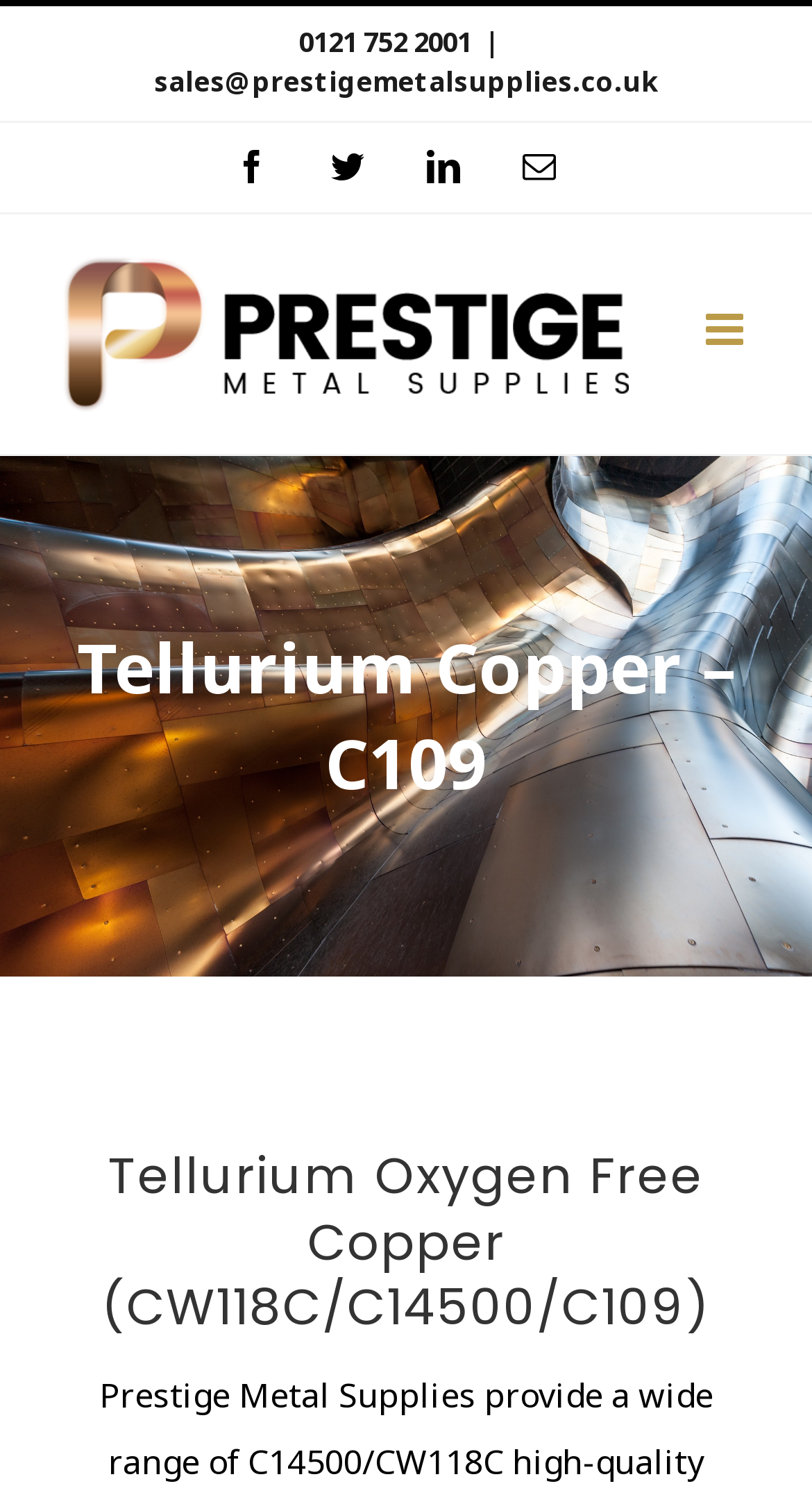Please determine the bounding box of the UI element that matches this description: 0121 752 2001. The coordinates should be given as (top-left x, top-left y, bottom-right x, bottom-right y), with all values between 0 and 1.

[0.368, 0.015, 0.581, 0.04]